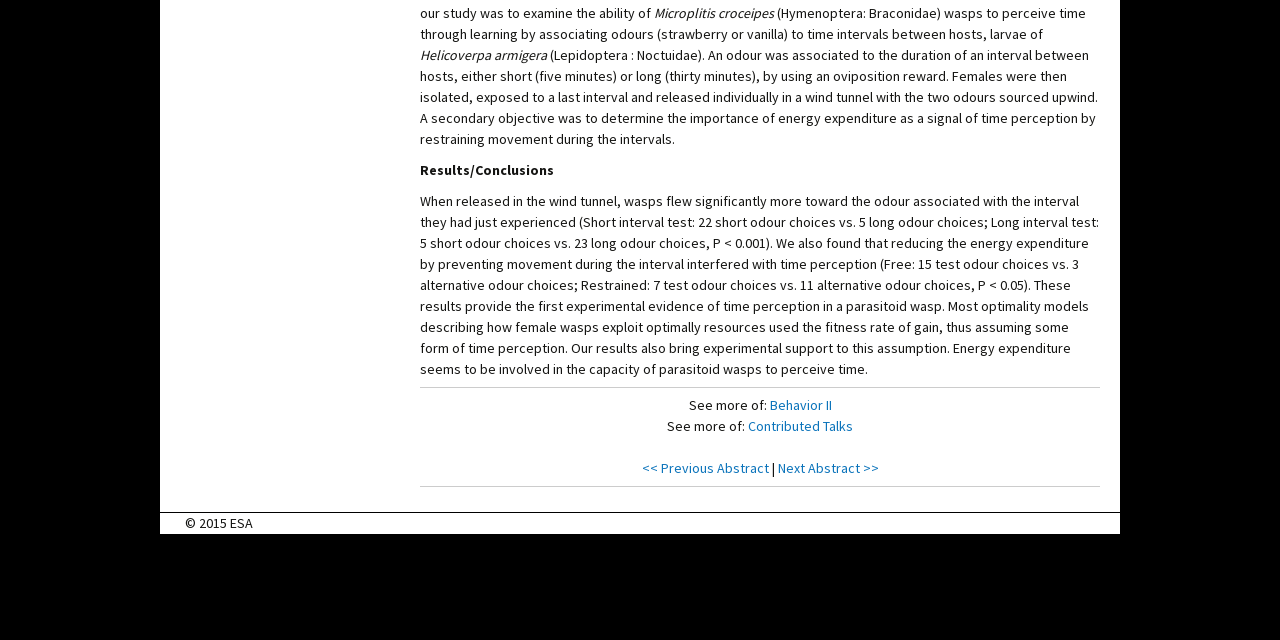Given the description "<< Previous Abstract", provide the bounding box coordinates of the corresponding UI element.

[0.501, 0.717, 0.6, 0.746]